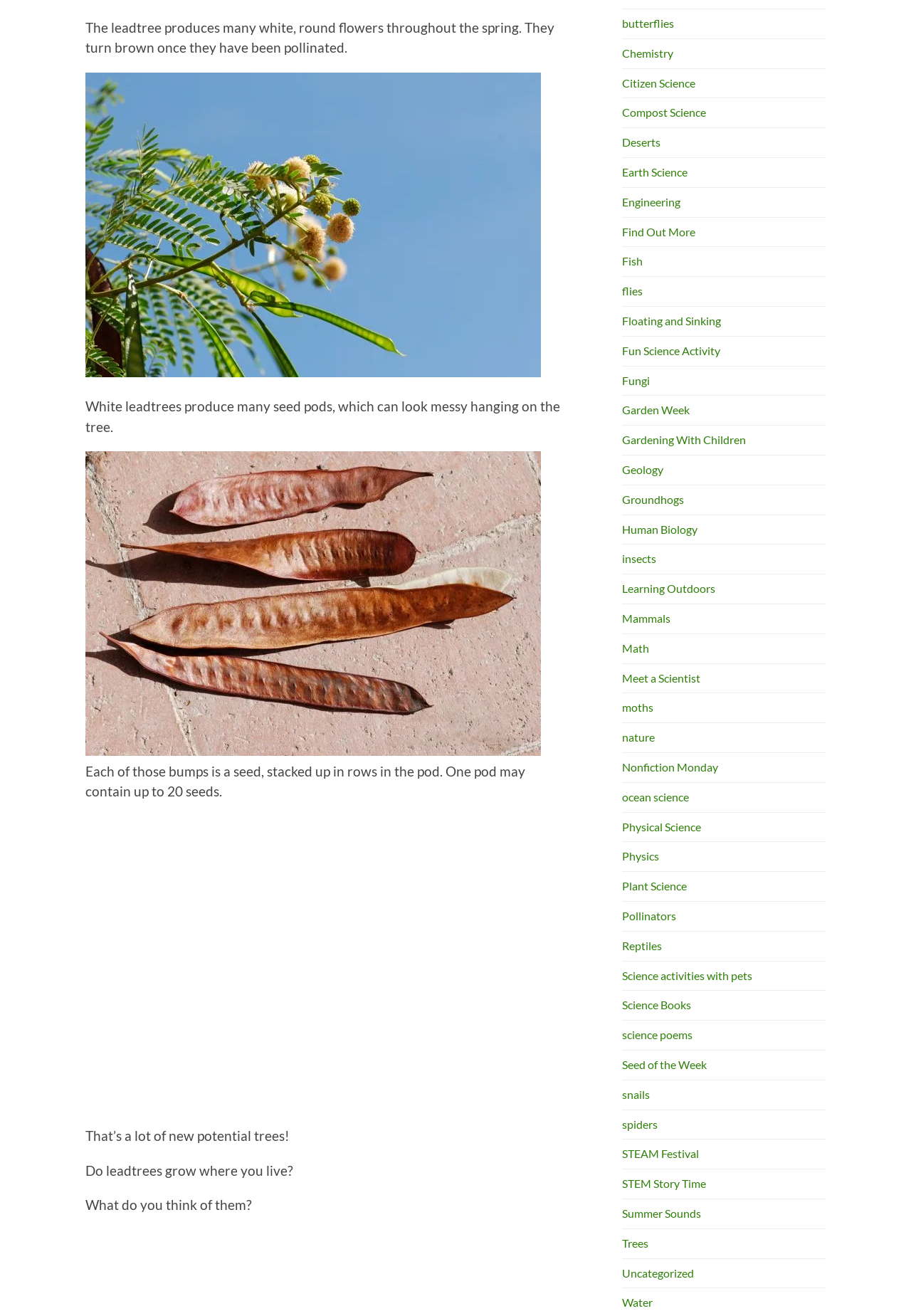Determine the bounding box coordinates for the clickable element to execute this instruction: "Read about the mystery of seed pods". Provide the coordinates as four float numbers between 0 and 1, i.e., [left, top, right, bottom].

[0.094, 0.564, 0.594, 0.577]